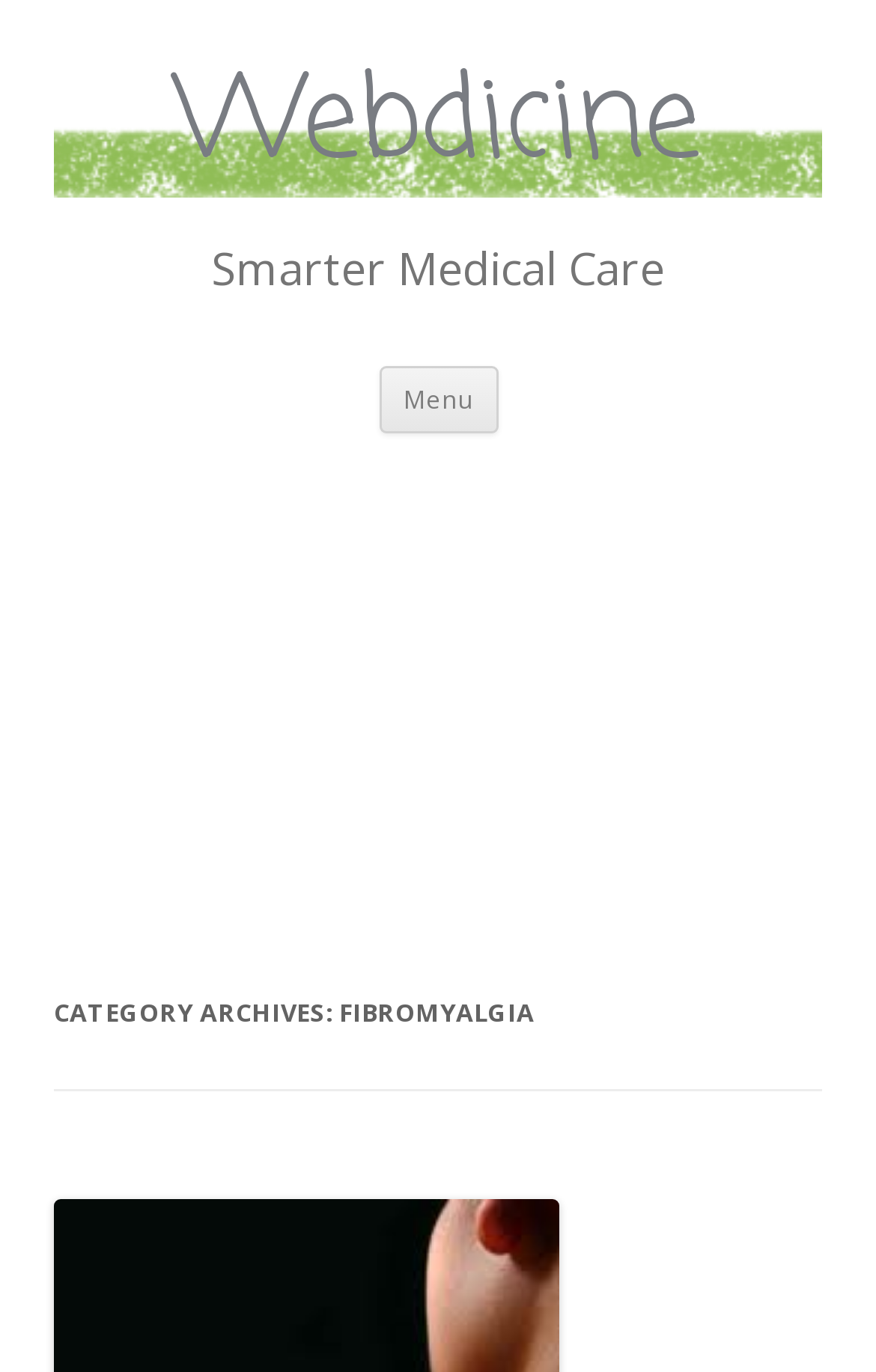From the element description: "Menu", extract the bounding box coordinates of the UI element. The coordinates should be expressed as four float numbers between 0 and 1, in the order [left, top, right, bottom].

[0.432, 0.267, 0.568, 0.316]